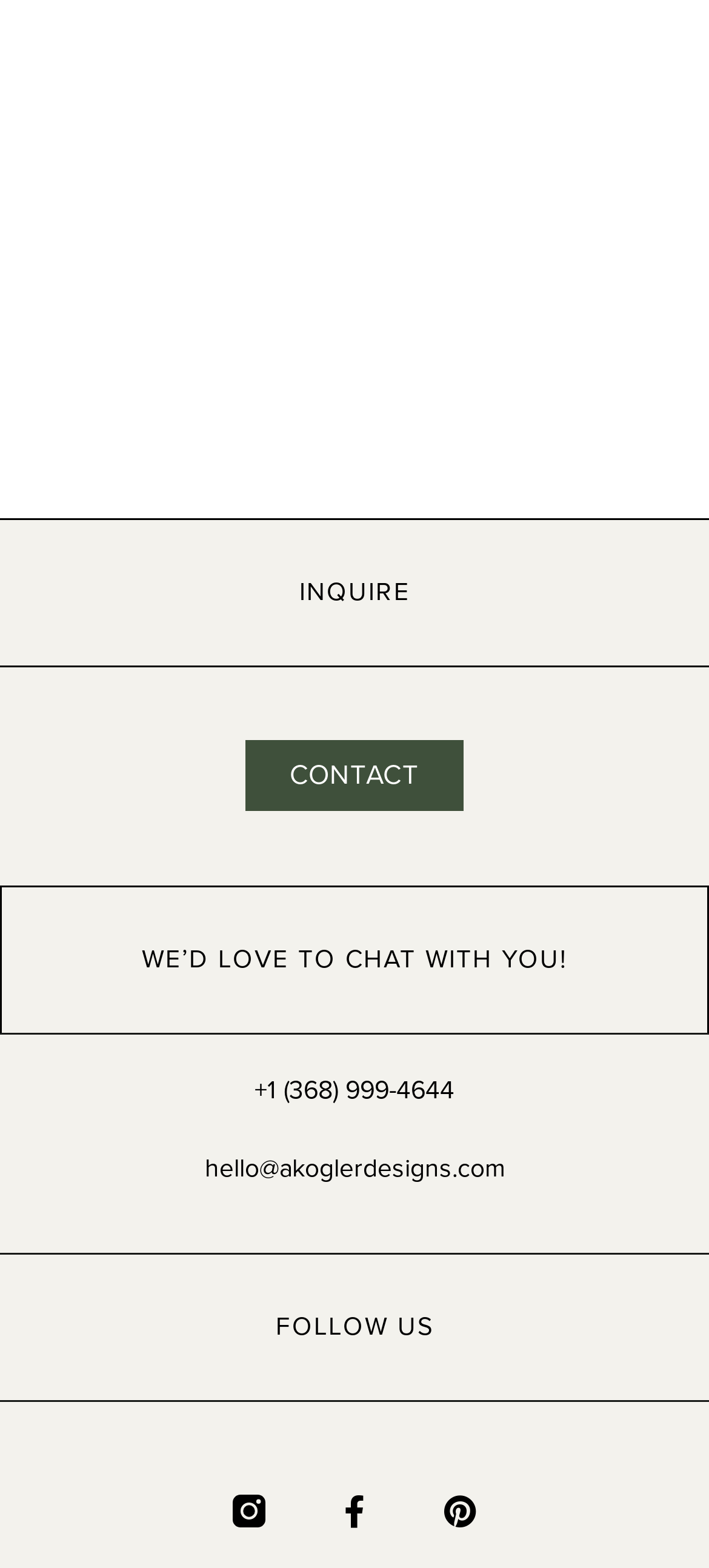Identify the bounding box coordinates for the UI element mentioned here: "CONTACT". Provide the coordinates as four float values between 0 and 1, i.e., [left, top, right, bottom].

[0.347, 0.472, 0.653, 0.518]